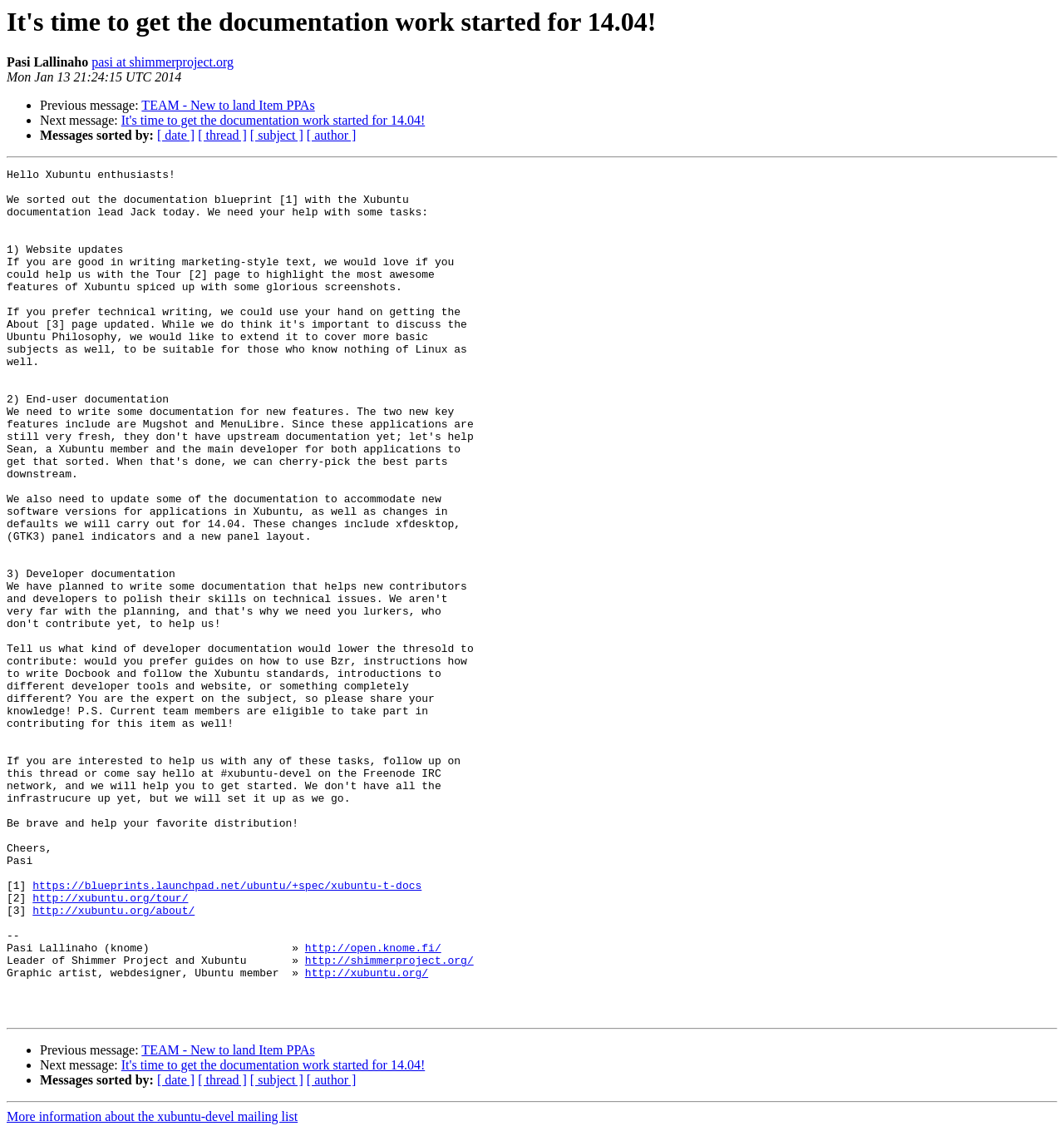Highlight the bounding box coordinates of the region I should click on to meet the following instruction: "Read about Bruxism in Charlottesville, VA".

None